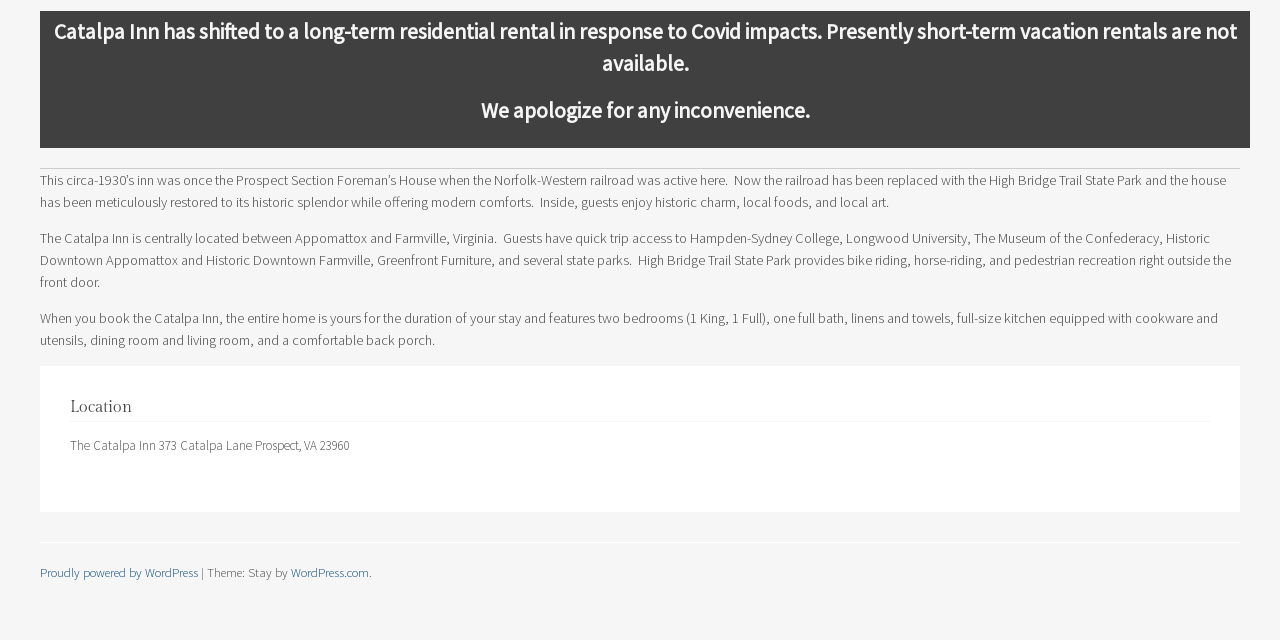Identify the bounding box of the HTML element described here: "WordPress.com". Provide the coordinates as four float numbers between 0 and 1: [left, top, right, bottom].

[0.227, 0.881, 0.288, 0.906]